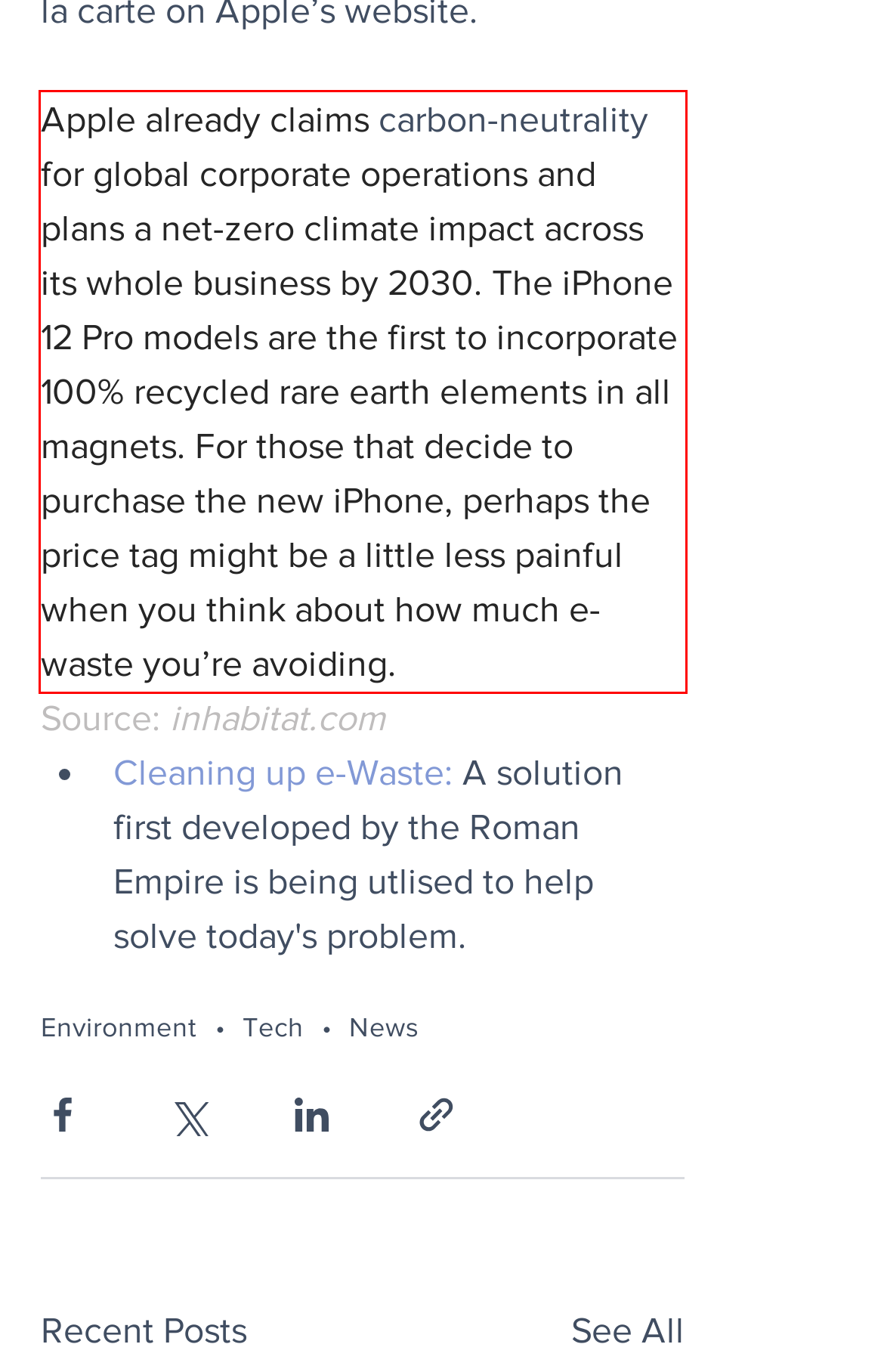Please examine the screenshot of the webpage and read the text present within the red rectangle bounding box.

Apple already claims carbon-neutrality for global corporate operations and plans a net-zero climate impact across its whole business by 2030. The iPhone 12 Pro models are the first to incorporate 100% recycled rare earth elements in all magnets. For those that decide to purchase the new iPhone, perhaps the price tag might be a little less painful when you think about how much e-waste you’re avoiding.